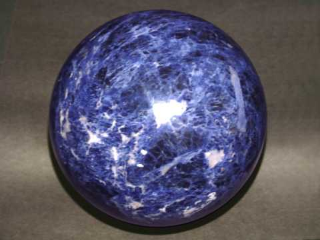Offer a detailed account of the various components present in the image.

This image features a beautifully polished 5.7-inch Natural Color Sodalite Sphere. Characterized by its deep, rich blue coloration interspersed with white veining and patterns, the sphere showcases the unique mineral composition of sodalite, which is highly valued for its aesthetic appeal. Mined from Brazil, this handcrafted piece not only serves as an exquisite decorator item but also embodies the natural beauty of sodalite stone. Weighing approximately 8.3 pounds, this sphere reflects a fine quality finish, achieved through meticulous hand-grounding and polishing techniques. Ideal for collectors and interior decorators alike, it adds a touch of elegance and sophistication to any space.